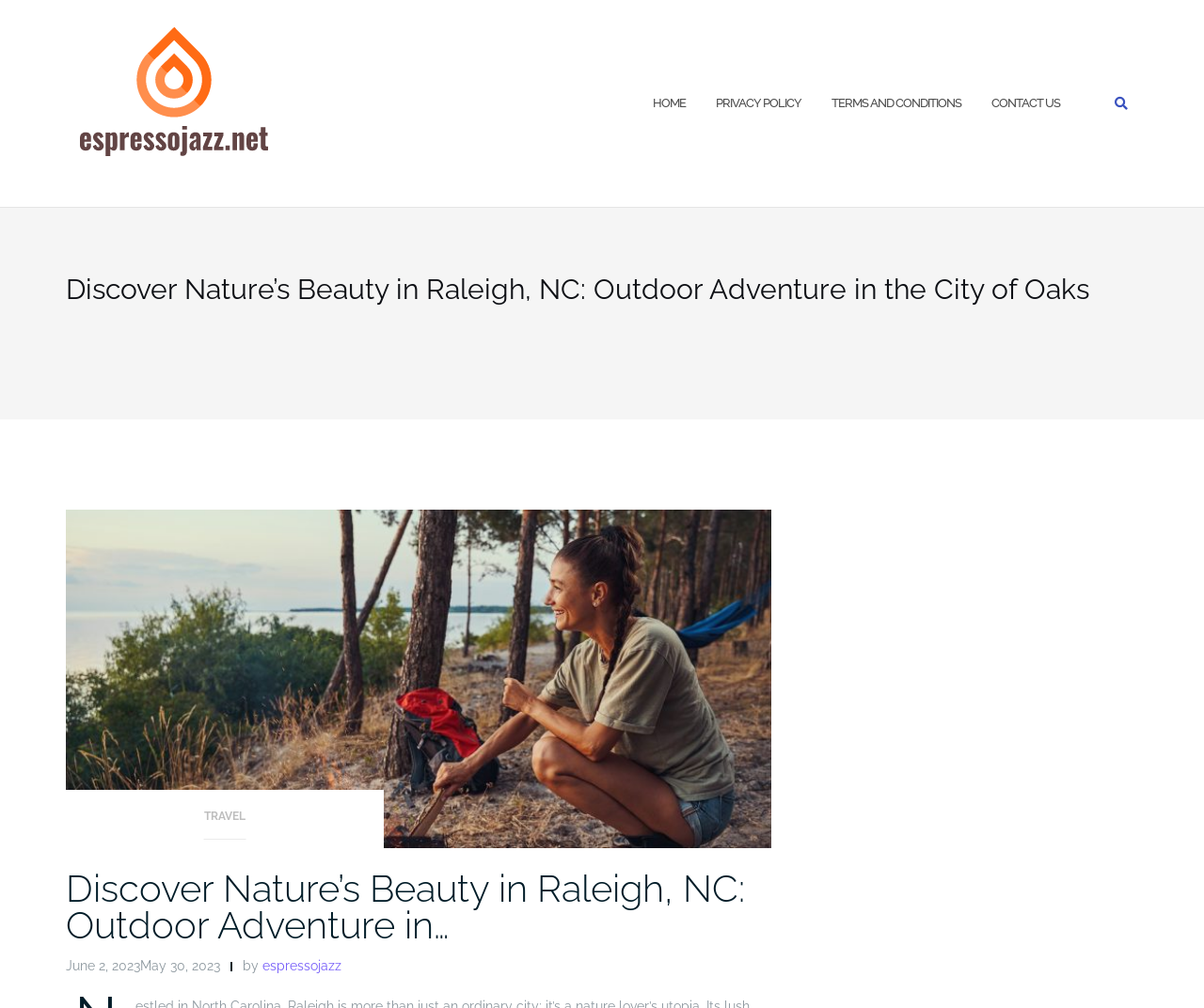Based on the element description get in touch, identify the bounding box coordinates for the UI element. The coordinates should be in the format (top-left x, top-left y, bottom-right x, bottom-right y) and within the 0 to 1 range.

None